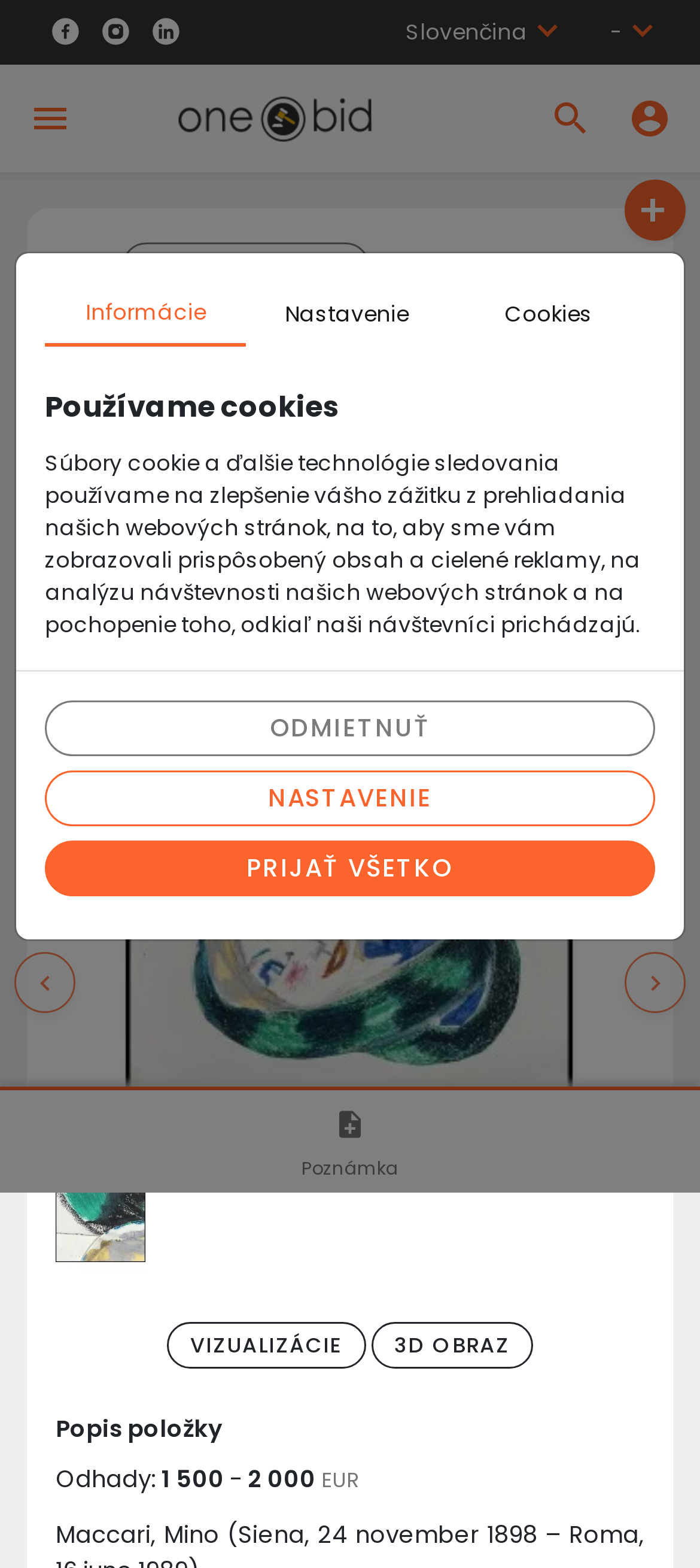Analyze the image and provide a detailed answer to the question: What is the estimated price range of the poster sketch?

The webpage displays the estimated price range of the poster sketch as 'Odhady: 1 500 - 2 000 EUR', which indicates that the estimated price range is between 1 500 and 2 000 Euros.